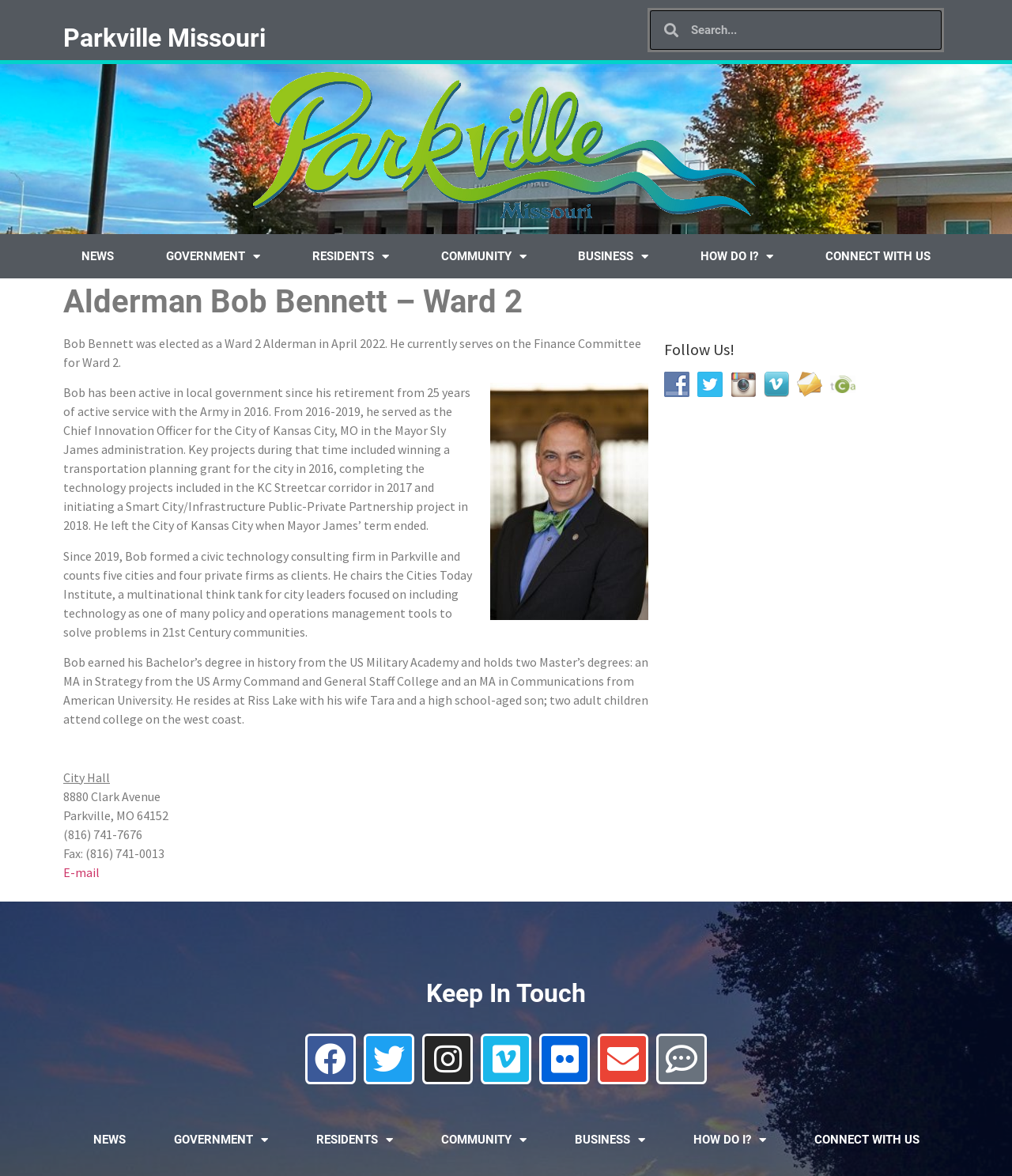How many social media platforms are listed under 'Follow Us!'?
Using the image, elaborate on the answer with as much detail as possible.

The answer can be found by counting the links under the heading 'Follow Us!' which are 'Follow Us on Facebook', 'Follow Us on Twitter', 'Follow Us on Instagram', 'Follow Us on Vimeo', and 'Follow Us on Email'.